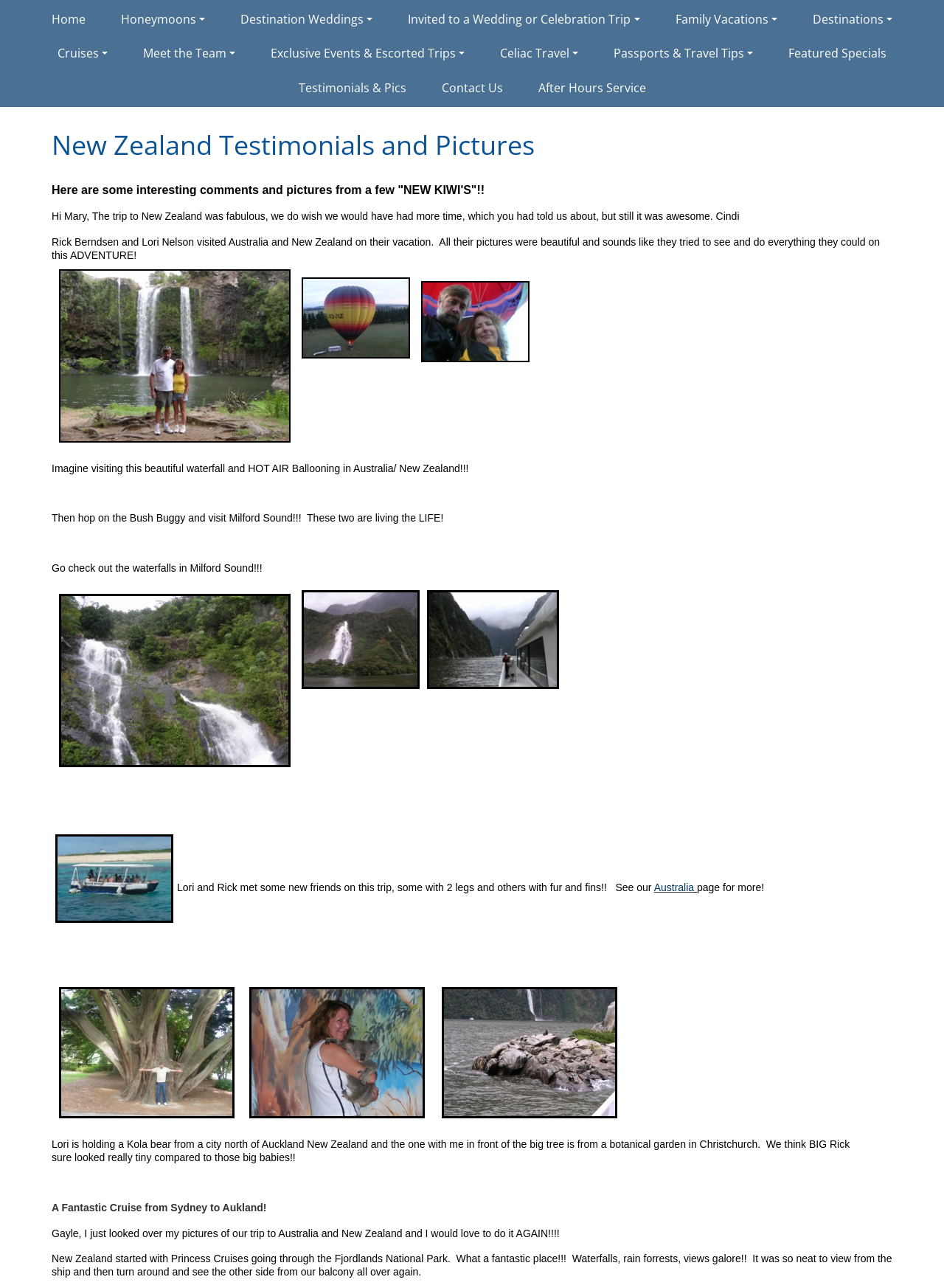Pinpoint the bounding box coordinates of the area that must be clicked to complete this instruction: "Read 'New Zealand Testimonials and Pictures'".

[0.055, 0.1, 0.945, 0.125]